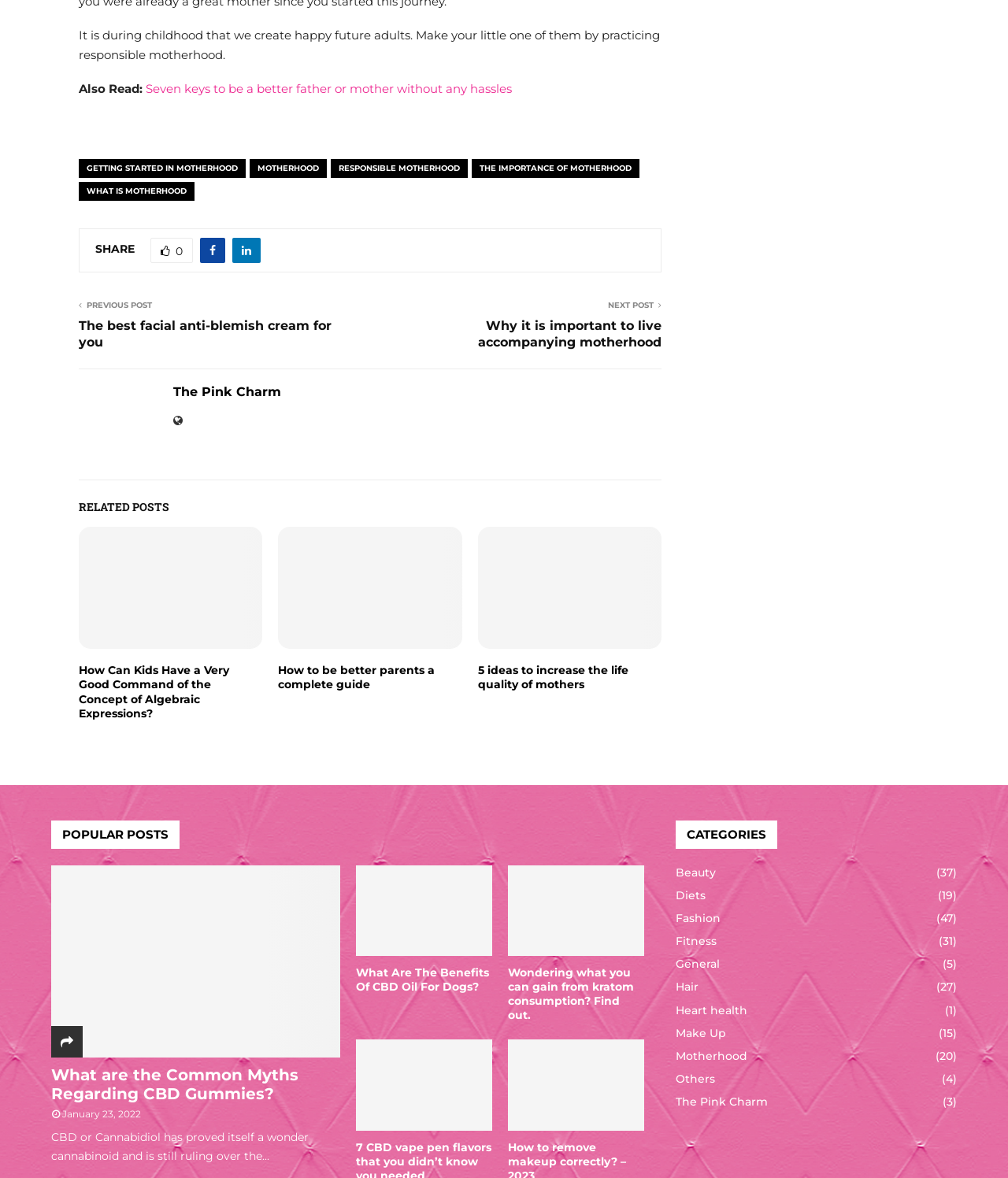What is the topic of the post with the text 'CBD or Cannabidiol has proved itself a wonder cannabinoid and is still ruling over the...'?
Provide a fully detailed and comprehensive answer to the question.

I found the post with the given text and looked at the surrounding elements. The post is about 'What are the Common Myths Regarding CBD Gummies?'.